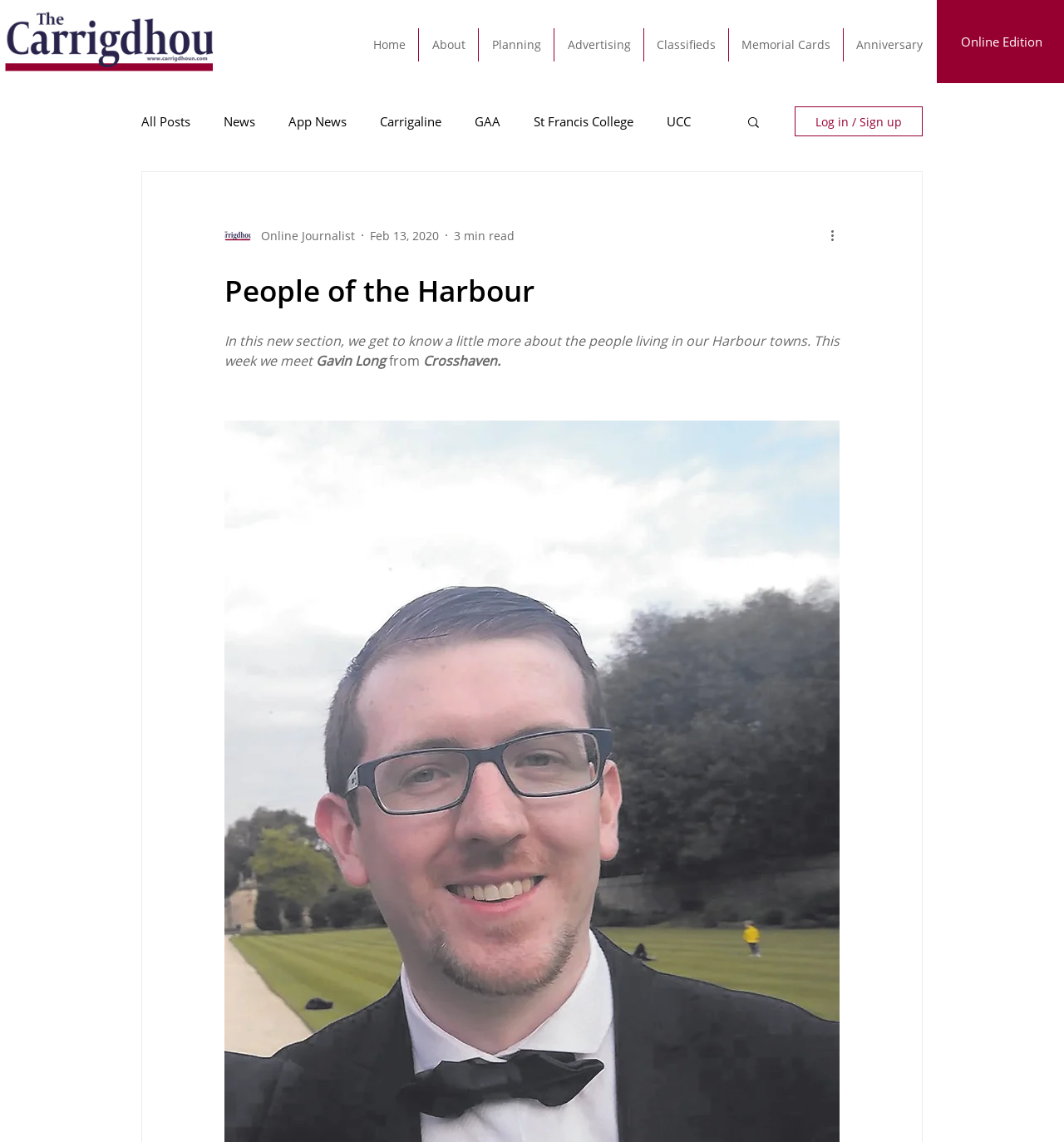Locate the bounding box coordinates of the clickable area to execute the instruction: "Click the 'Home' link". Provide the coordinates as four float numbers between 0 and 1, represented as [left, top, right, bottom].

[0.338, 0.024, 0.393, 0.054]